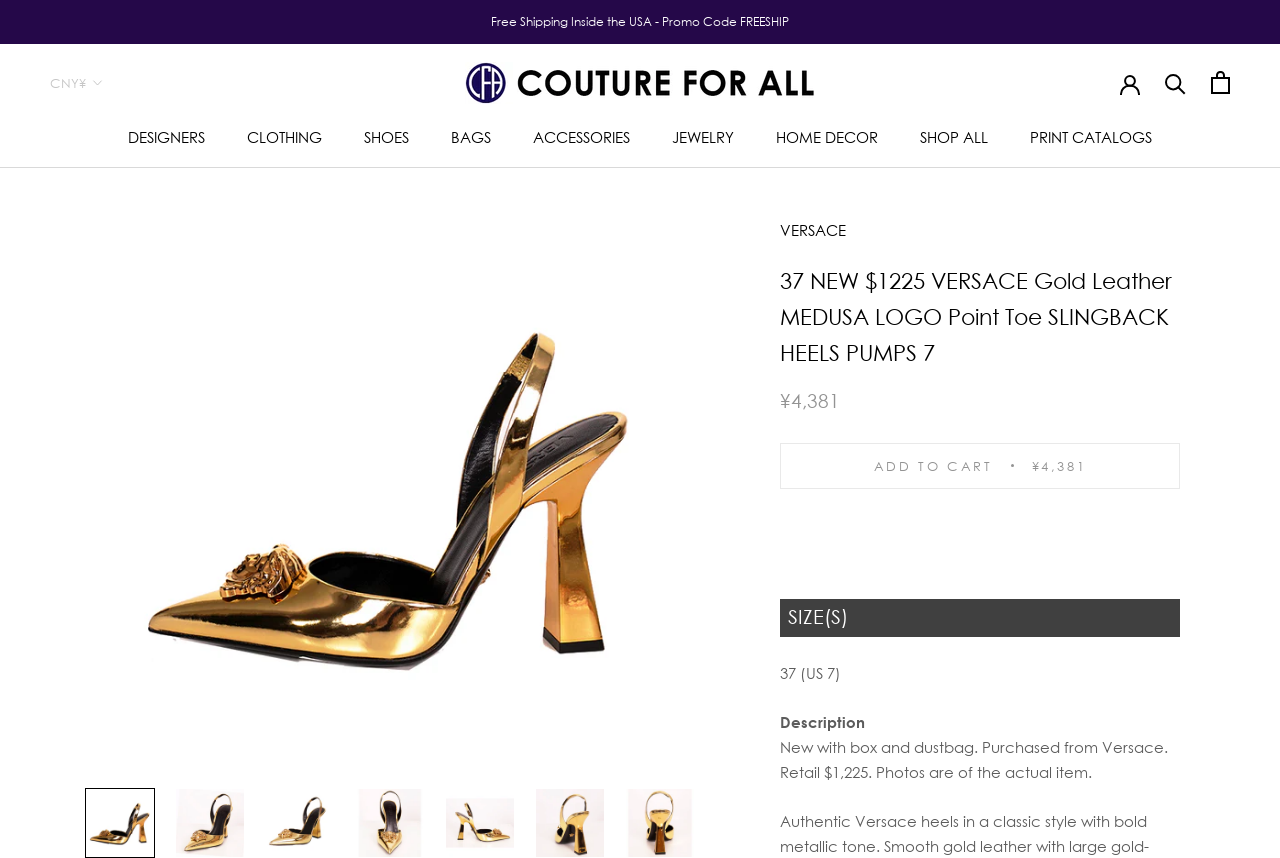Using the details from the image, please elaborate on the following question: What is the price of the product in CNY?

The price of the product in CNY can be found by looking at the StaticText '¥4,381' on the webpage, which is located below the product description.